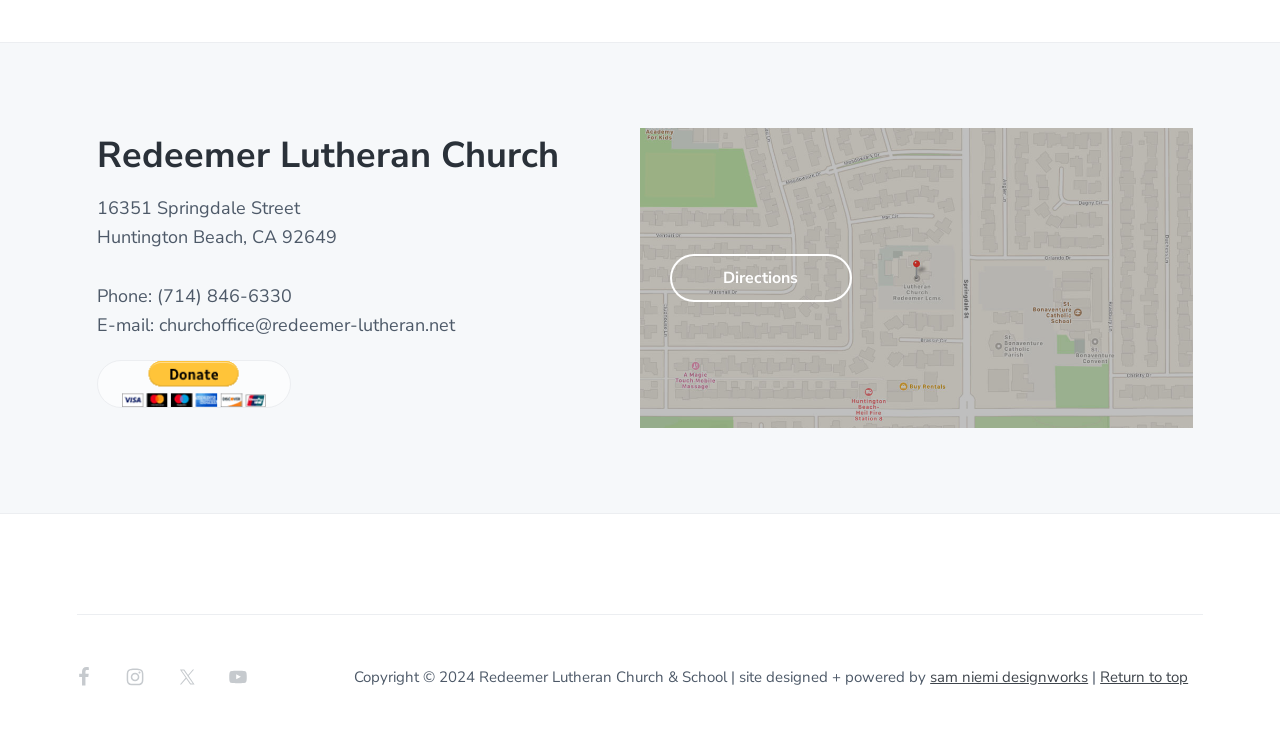Show the bounding box coordinates of the region that should be clicked to follow the instruction: "Click the PayPal button."

[0.076, 0.487, 0.227, 0.552]